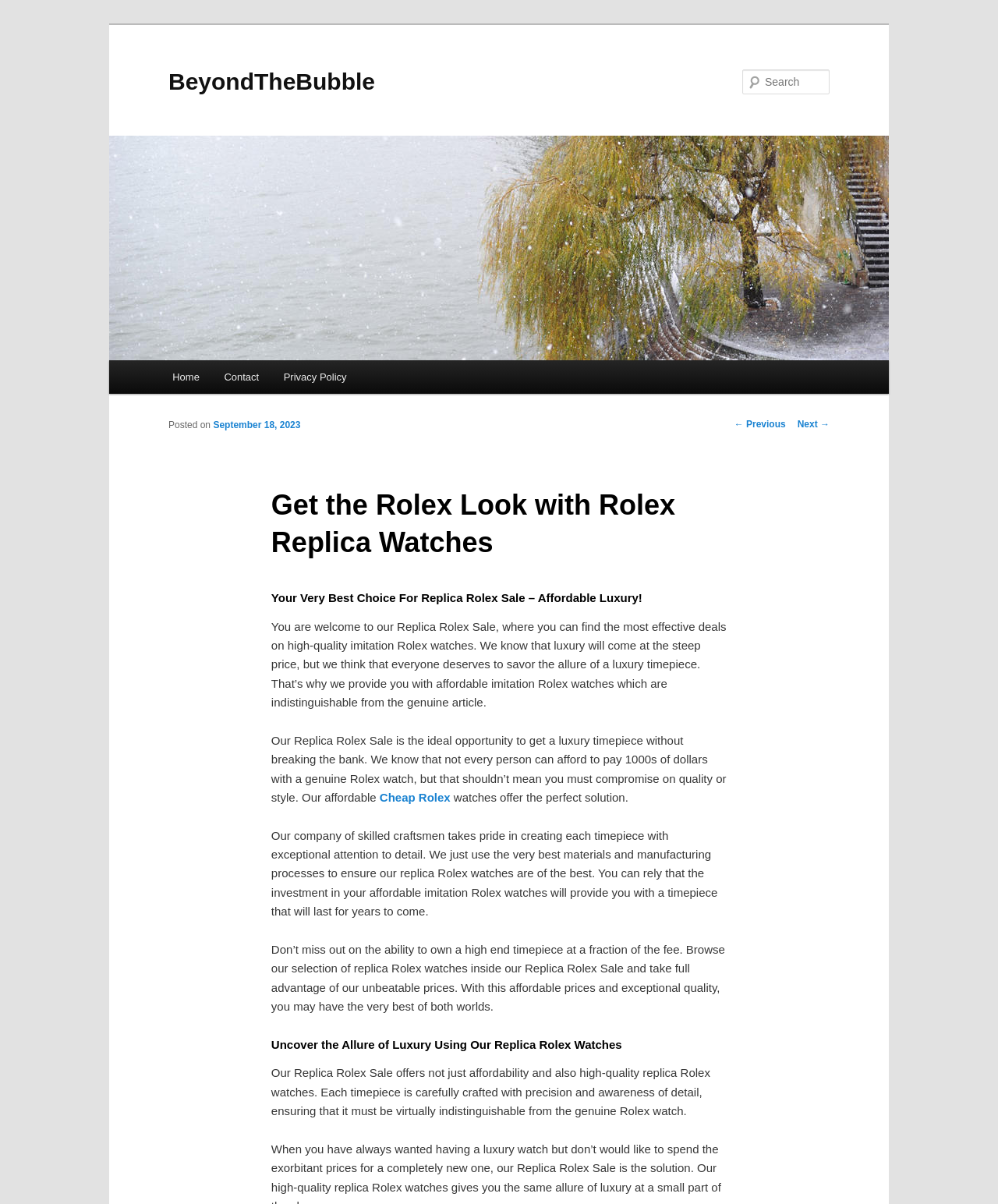Summarize the webpage with intricate details.

The webpage is about BeyondTheBubble, a website that sells replica Rolex watches. At the top left, there is a link to skip to the primary content. Next to it, there is a heading with the website's name, "BeyondTheBubble", which is also a link. Below this, there is a logo image of BeyondTheBubble.

On the top right, there is a search bar with a label "Search" and a textbox to input search queries. 

The main menu is located below the logo, with links to "Home", "Contact", and "Privacy Policy". 

The main content of the webpage is divided into sections. The first section has a heading "Get the Rolex Look with Rolex Replica Watches" and a subheading "Posted on September 18, 2023". 

Below this, there is a long paragraph of text that welcomes users to the Replica Rolex Sale and explains the benefits of buying affordable luxury watches from the website. The text is divided into several blocks, with links to "Cheap Rolex" and other relevant pages.

The next section has a heading "Uncover the Allure of Luxury Using Our Replica Rolex Watches" and another long paragraph of text that describes the quality and craftsmanship of the replica Rolex watches sold on the website.

At the bottom of the page, there are links to navigate to previous and next pages.